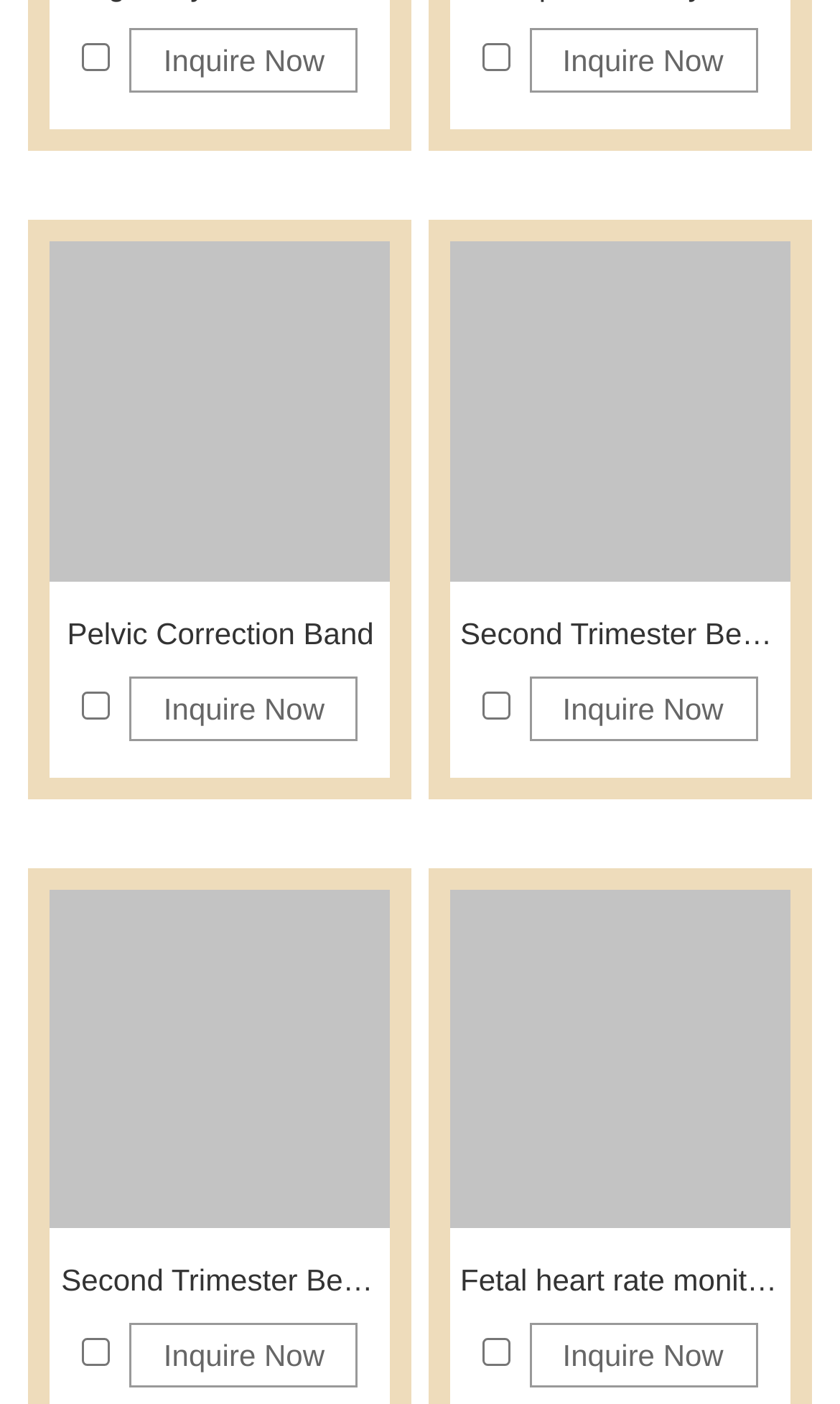What can be customized on the product?
Based on the visual details in the image, please answer the question thoroughly.

The text 'Sizes, Colors and packing styles can be customized' suggests that the product can be customized in terms of sizes, colors, and packing styles.